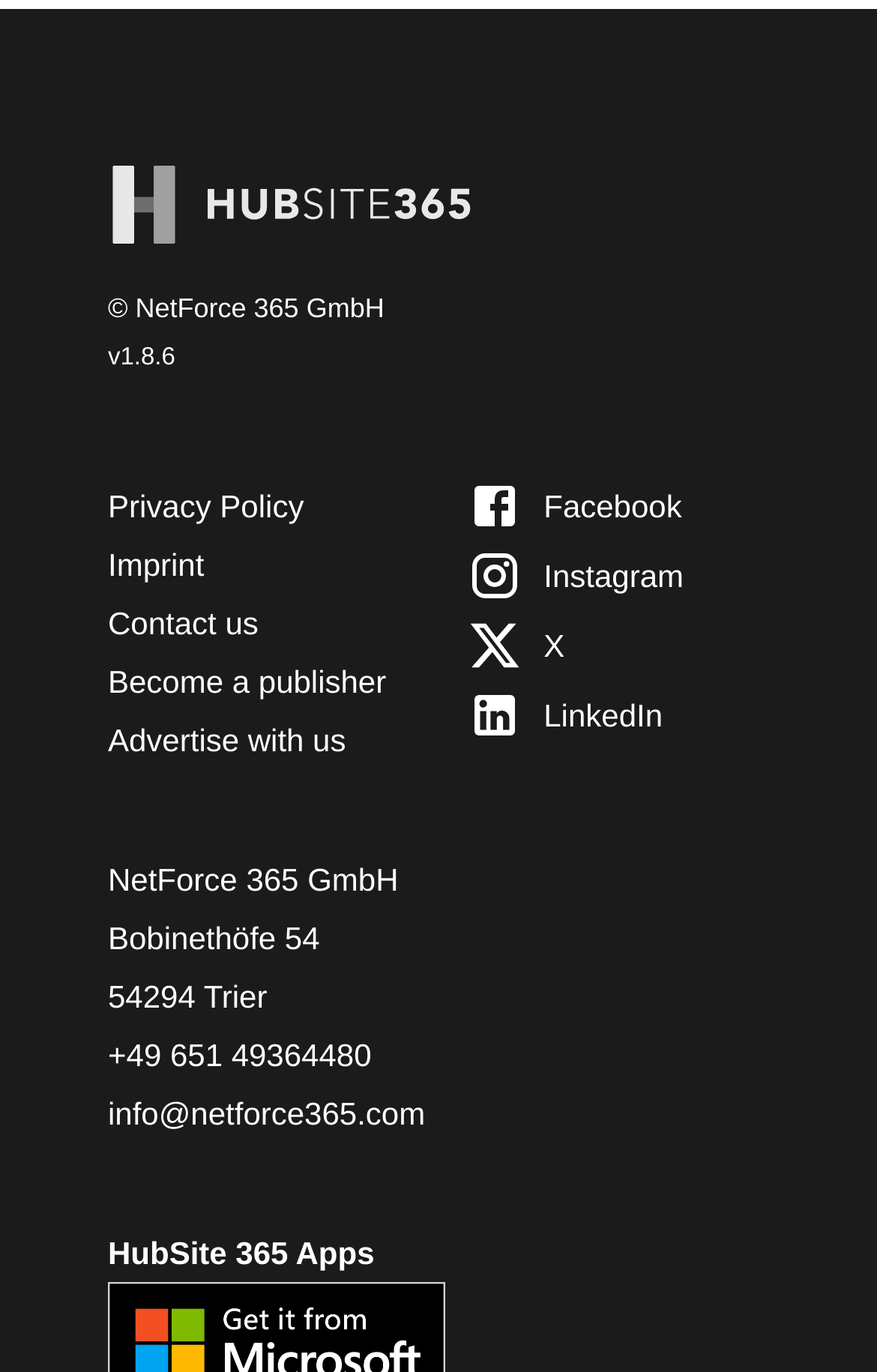Answer succinctly with a single word or phrase:
What is the version number?

1.8.6